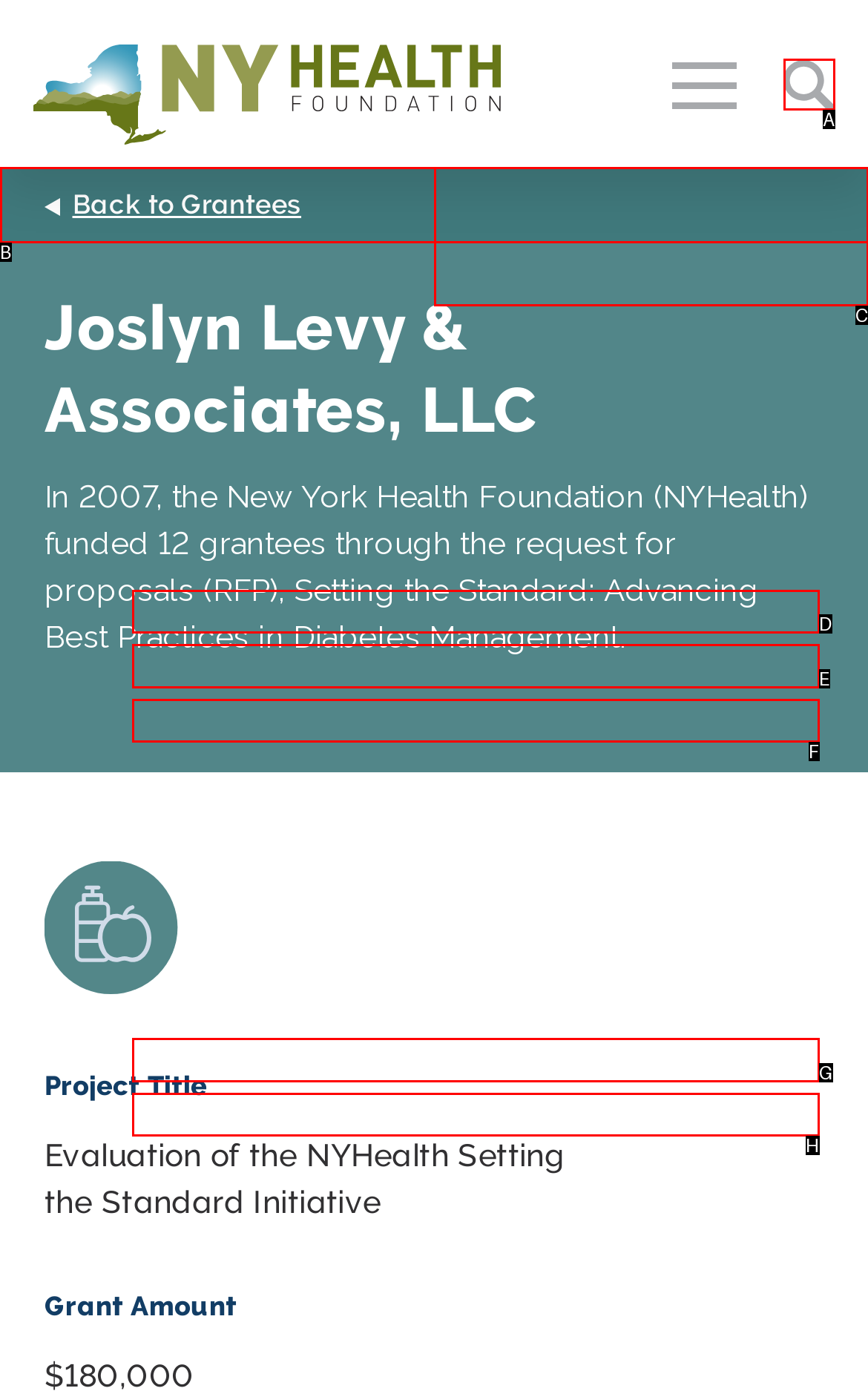Tell me which option best matches this description: Search
Answer with the letter of the matching option directly from the given choices.

None